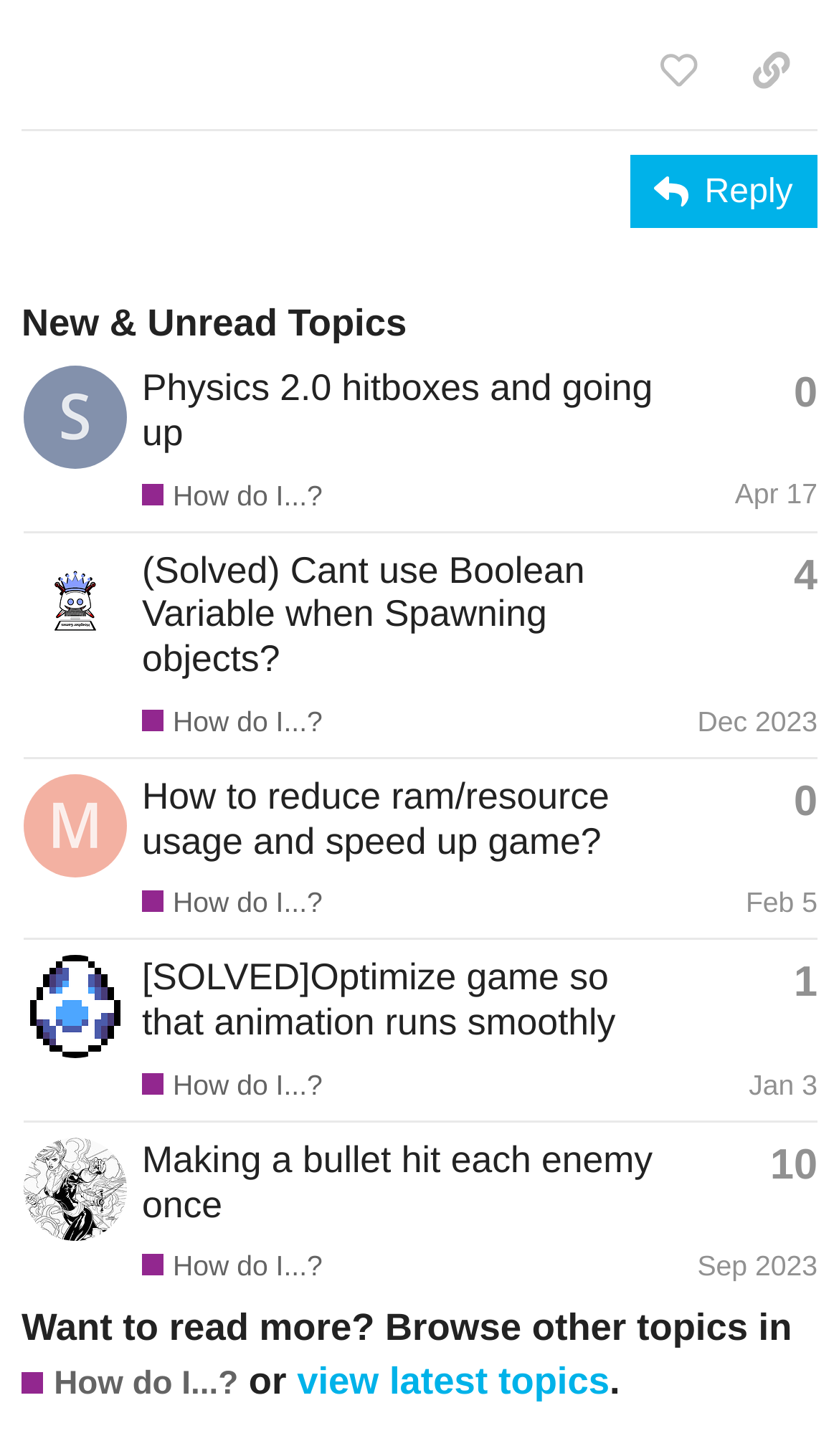Use a single word or phrase to answer the question: 
What is the title of the section with unread topics?

New & Unread Topics